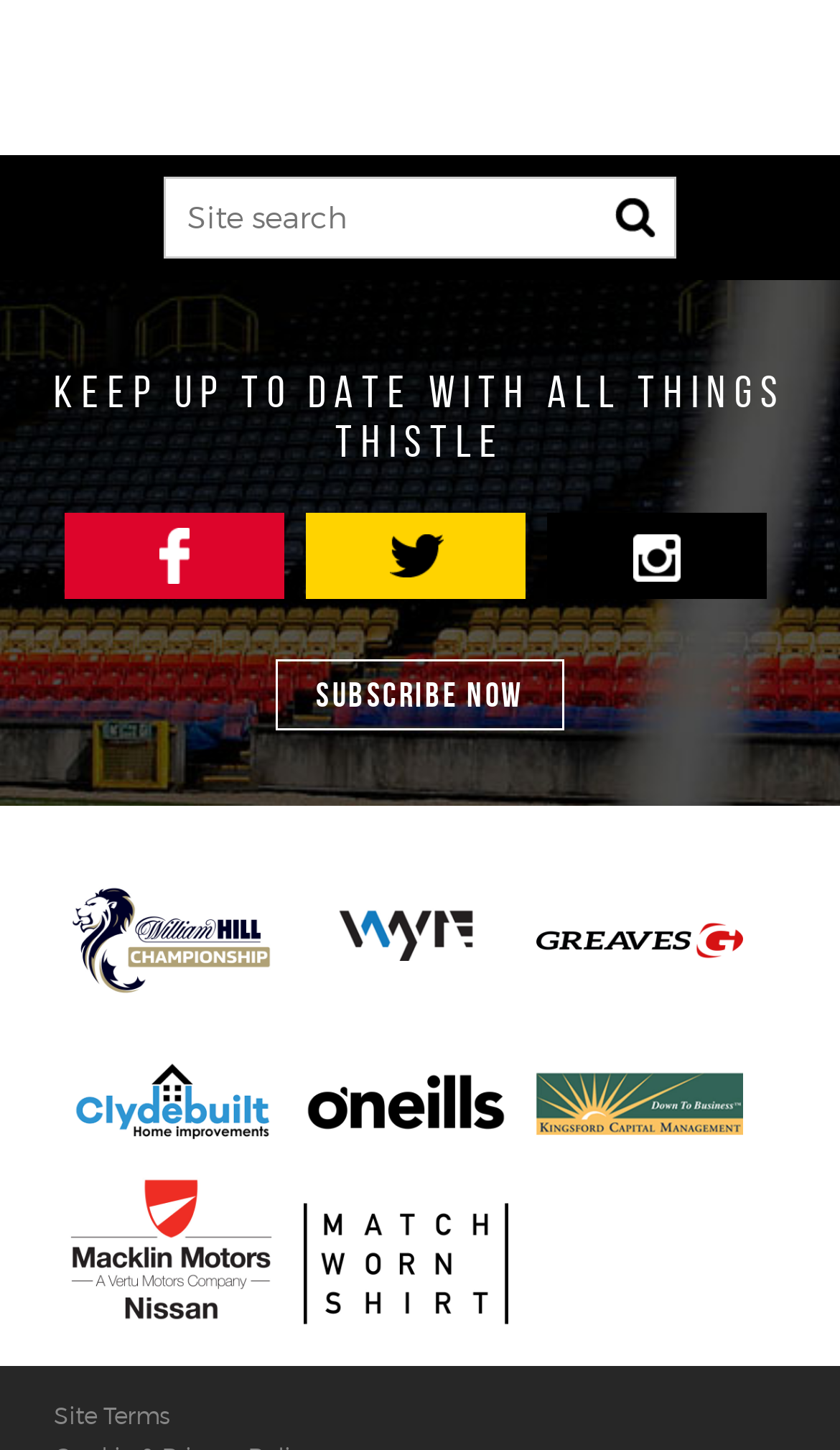Provide the bounding box coordinates of the section that needs to be clicked to accomplish the following instruction: "subscribe now."

[0.328, 0.454, 0.672, 0.504]